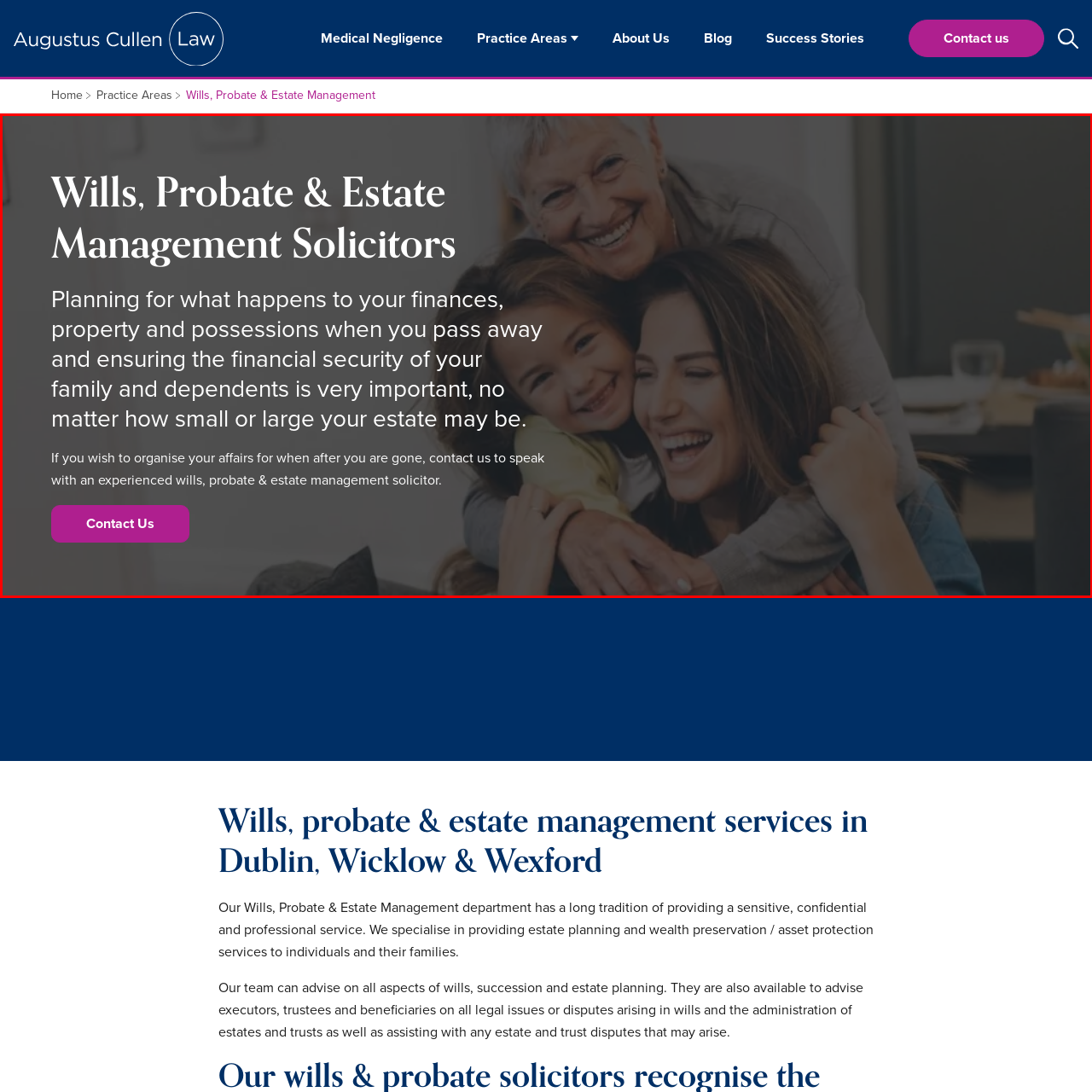Articulate a detailed description of the image inside the red frame.

The image features a warm and joyful scene showcasing three generations of a family. A smiling older woman, presumably a grandmother, embraces her daughter and granddaughter, reflecting a moment of love and togetherness. The background suggests a cozy home environment, making the scene inviting and intimate.

Accompanying this heartwarming image is the text, "Wills, Probate & Estate Management Solicitors," emphasizing the importance of planning for one's financial legacy and the welfare of family members. The subsequent message highlights the significance of managing financial affairs, property, and possessions to ensure the security of loved ones after one's passing. It encourages viewers to reach out for assistance from experienced solicitors who specialize in this crucial area of family planning.

A clear call-to-action button, labeled "Contact Us," invites website visitors to engage further, underscoring the supportive and professional services offered. This combination of visual and textual elements conveys a strong sense of familial bonds and the vital role of proper estate management in protecting those relationships.